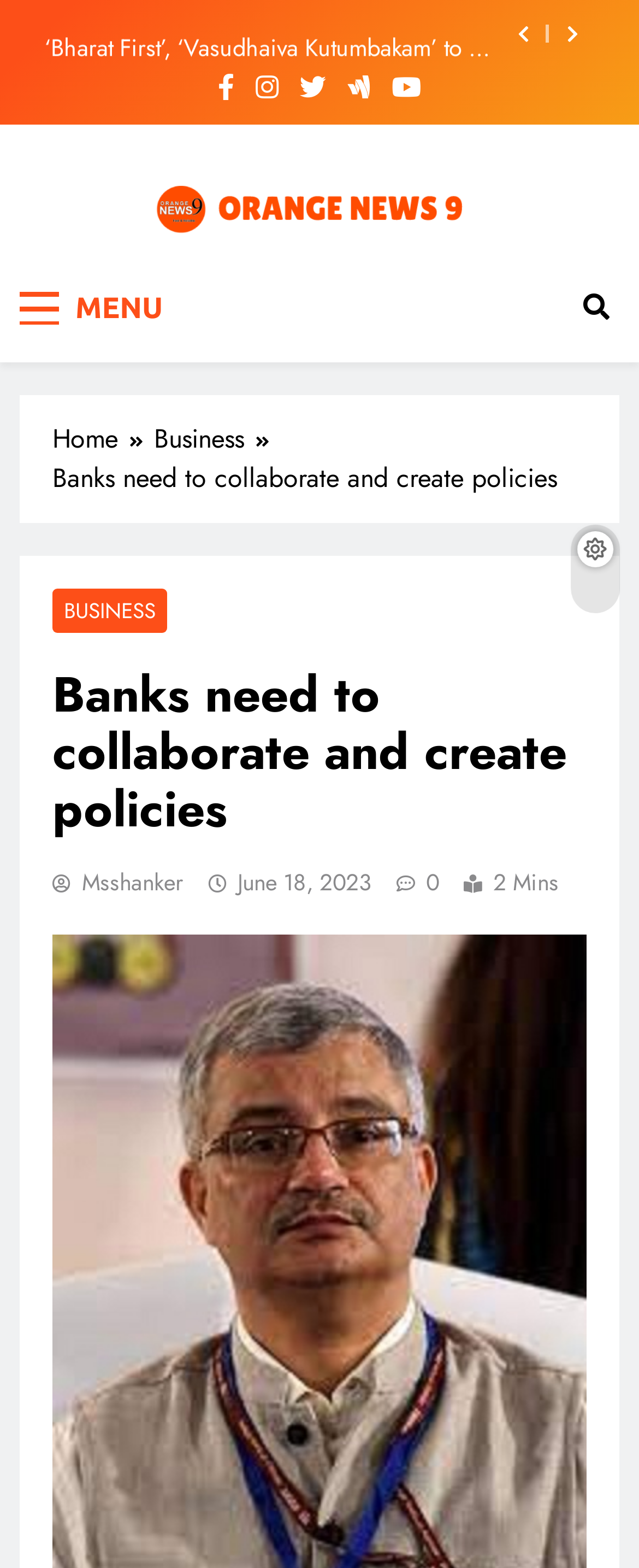Locate the bounding box coordinates of the element that should be clicked to execute the following instruction: "call us".

None